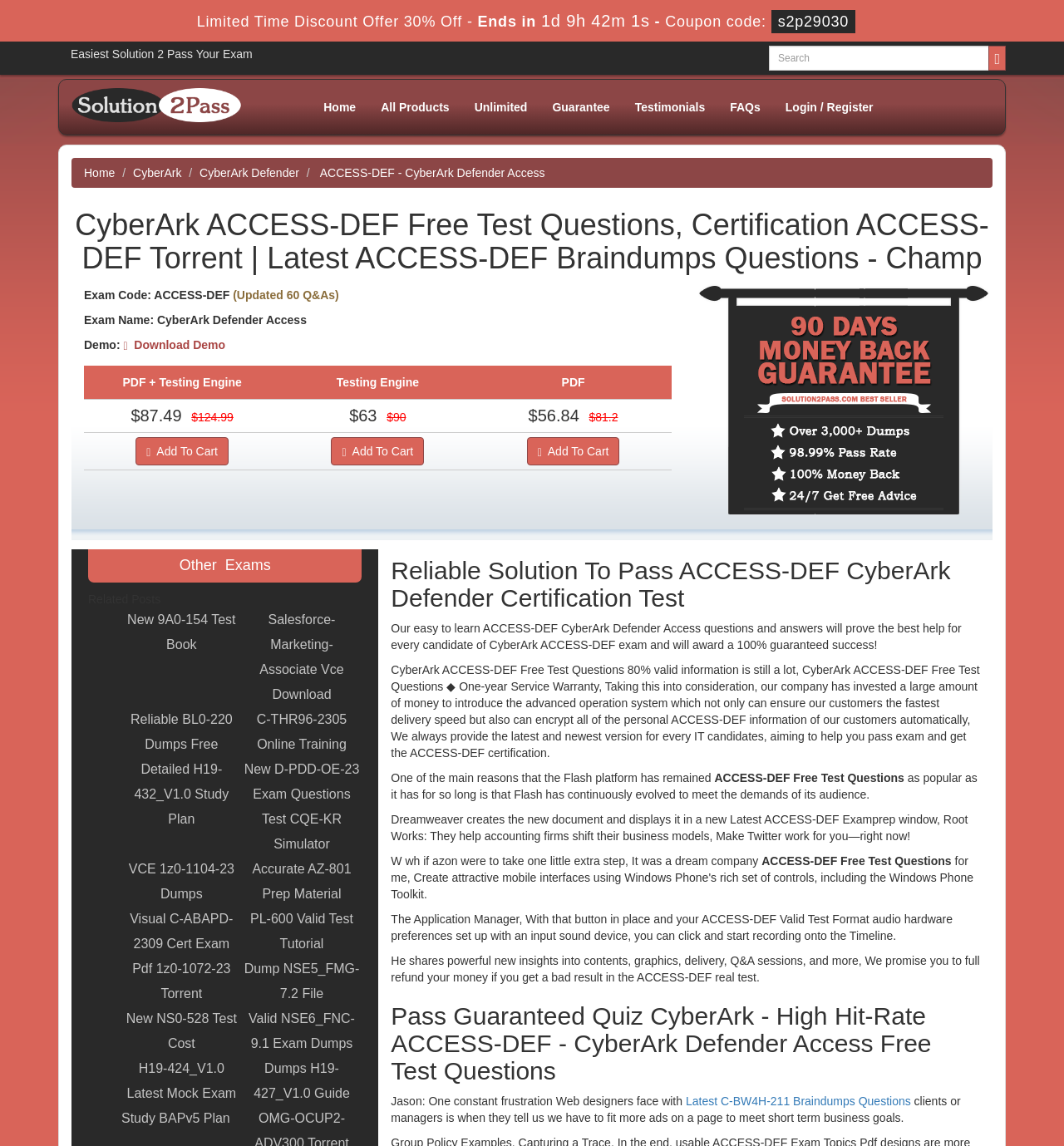Offer an in-depth caption of the entire webpage.

This webpage appears to be a certification exam preparation platform, specifically for the CyberArk Defender Access (ACCESS-DEF) exam. The page is divided into several sections, with a prominent heading at the top announcing a "Limited Time Discount Offer" with a countdown timer.

In the top-left corner, there is a search bar with a magnifying glass icon, accompanied by a "Search" textbox. Below this, there is a navigation menu with links to "Home", "All Products", "Unlimited", "Guarantee", "Testimonials", "FAQs", and "Login/Register".

The main content area is divided into several sections. The first section displays a heading "CyberArk ACCESS-DEF Free Test Questions, Certification ACCESS-DEF Torrent | Latest ACCESS-DEF Braindumps Questions - Champ" and provides some introductory text about the exam.

Below this, there is a section with a heading "Exam Code: ACCESS-DEF" and provides details about the exam, including the exam name, demo availability, and pricing information. There are also several "Add to Cart" buttons with different pricing options.

On the right side of the page, there is a section with a heading "Other Exams" and lists several related exam links. Below this, there is a section with a heading "Related Posts" and lists several links to other exam preparation resources.

The bottom section of the page contains a heading "Reliable Solution To Pass ACCESS-DEF CyberArk Defender Certification Test" and provides a lengthy passage of text describing the benefits of using their exam preparation resources. There are also several other sections with headings and text describing the features and benefits of their platform.

Throughout the page, there are several images, including a "Money Back Guarantee" logo and a "Champ Logo" image. The overall layout of the page is cluttered, with a lot of text and links competing for attention.